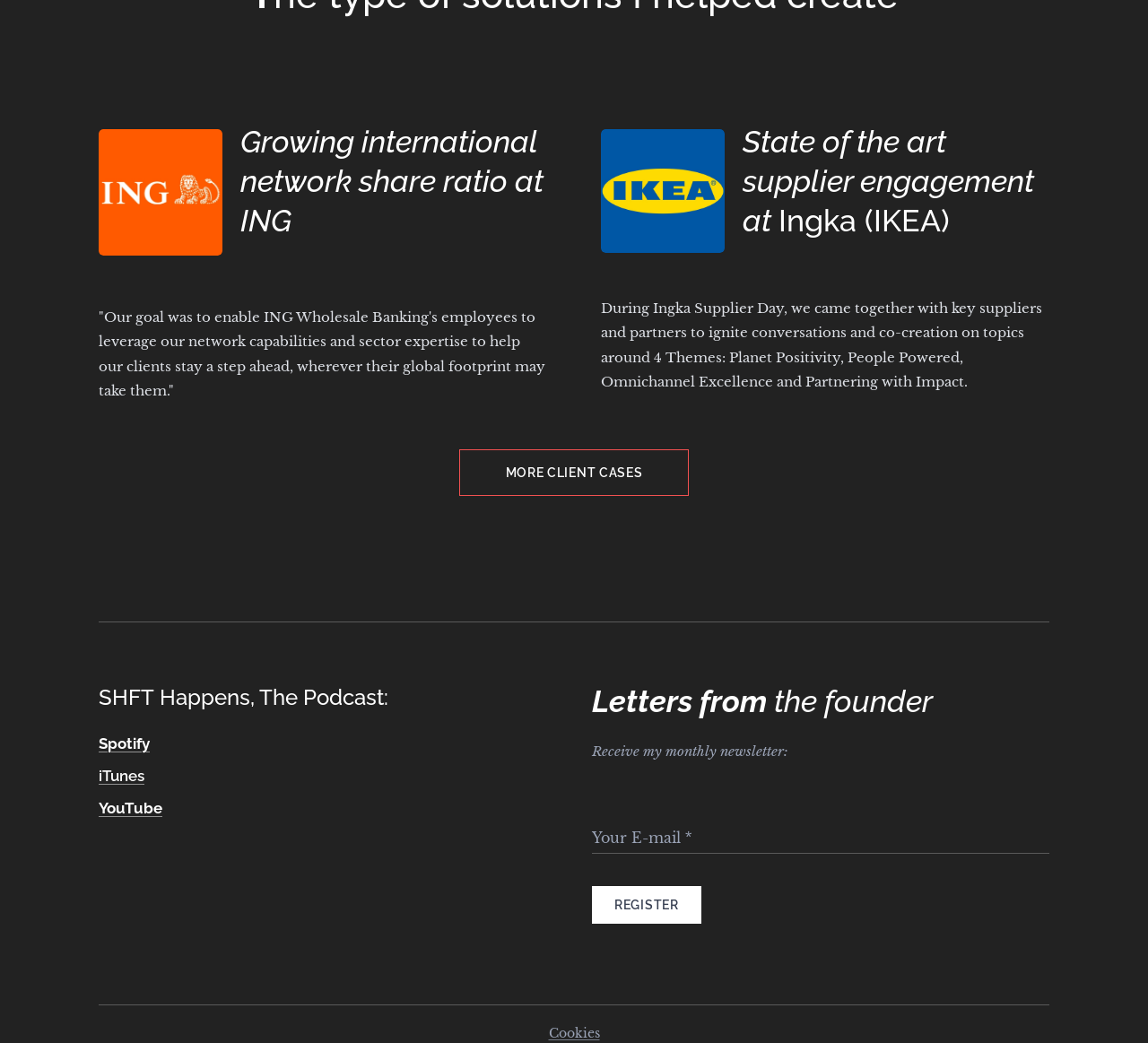How can I listen to SHFT Happens, The Podcast?
Please analyze the image and answer the question with as much detail as possible.

Based on the links provided under the heading 'SHFT Happens, The Podcast:', it is possible to listen to the podcast on Spotify, iTunes, and YouTube.